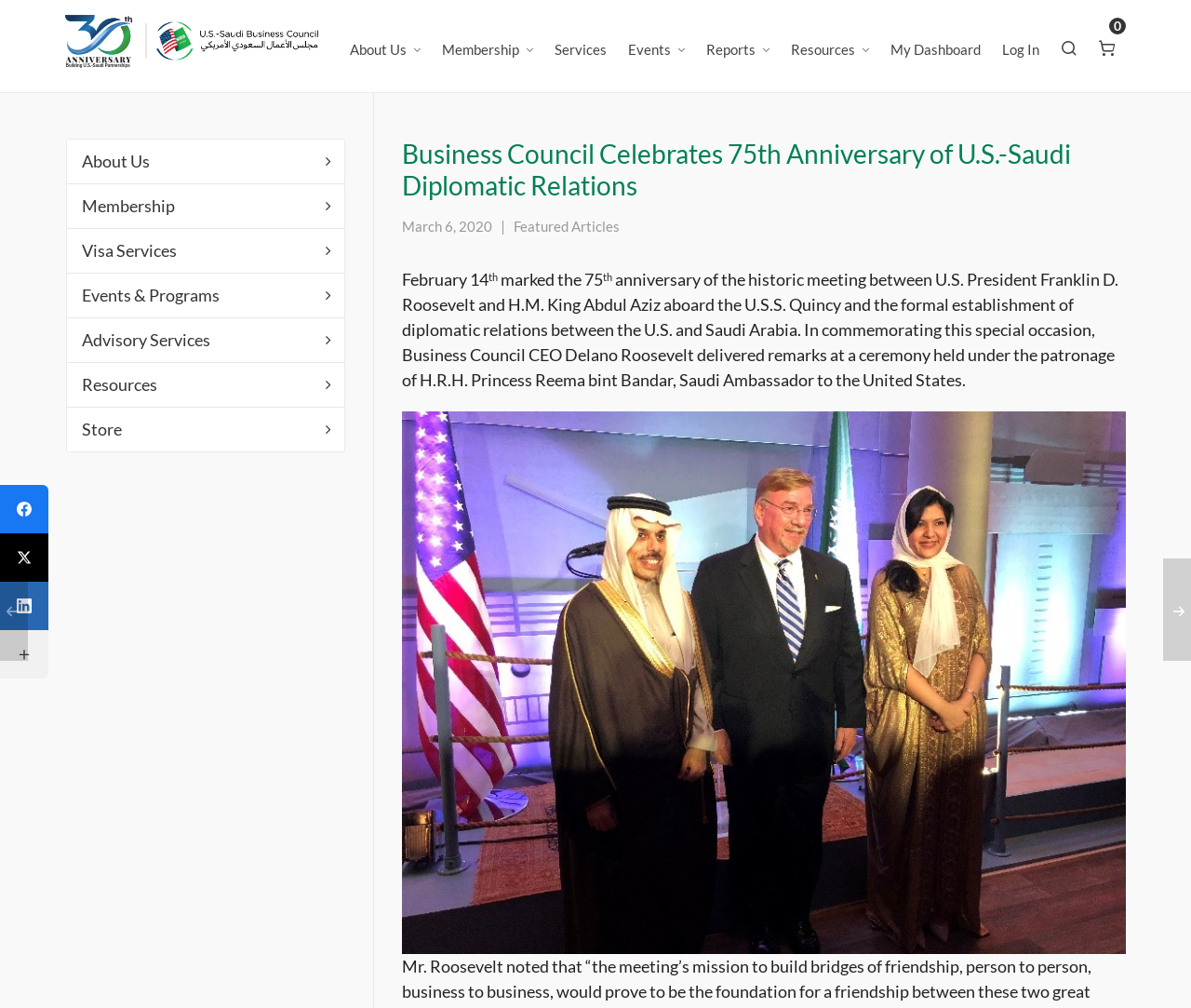Answer the question below with a single word or a brief phrase: 
What is the name of the organization celebrating an anniversary?

Business Council